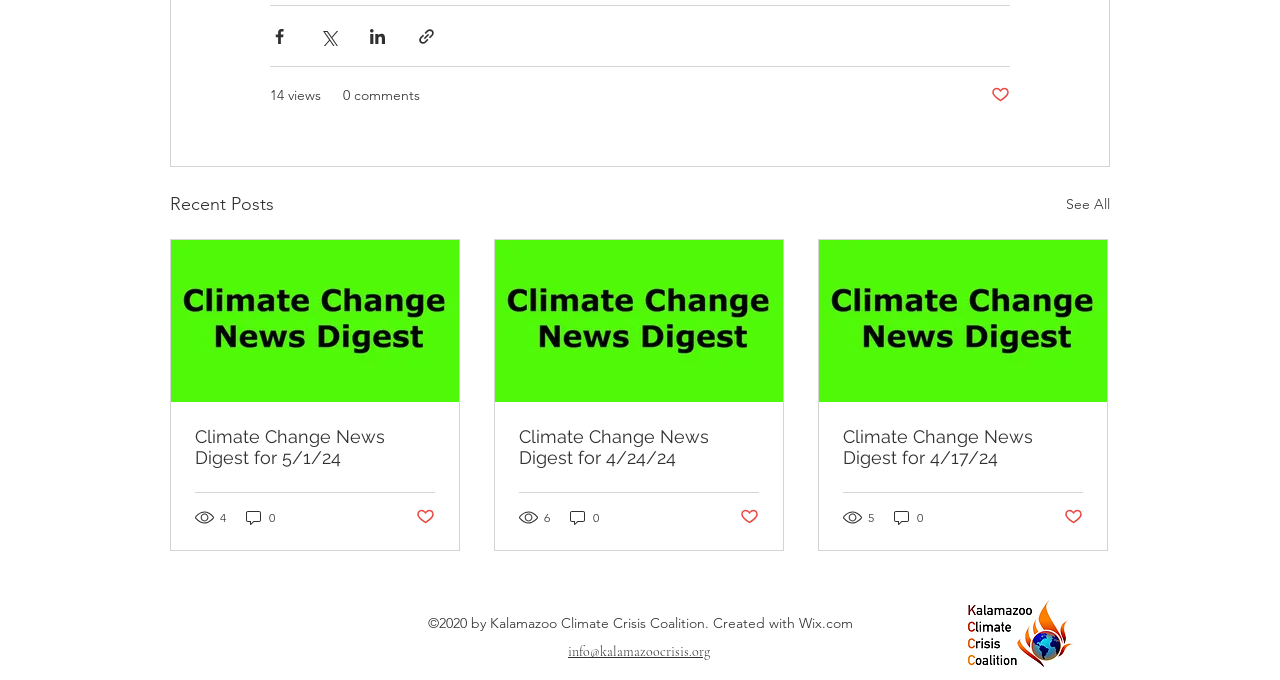Determine the bounding box coordinates of the element that should be clicked to execute the following command: "Read Climate Change News Digest for 5/1/24".

[0.152, 0.626, 0.34, 0.688]